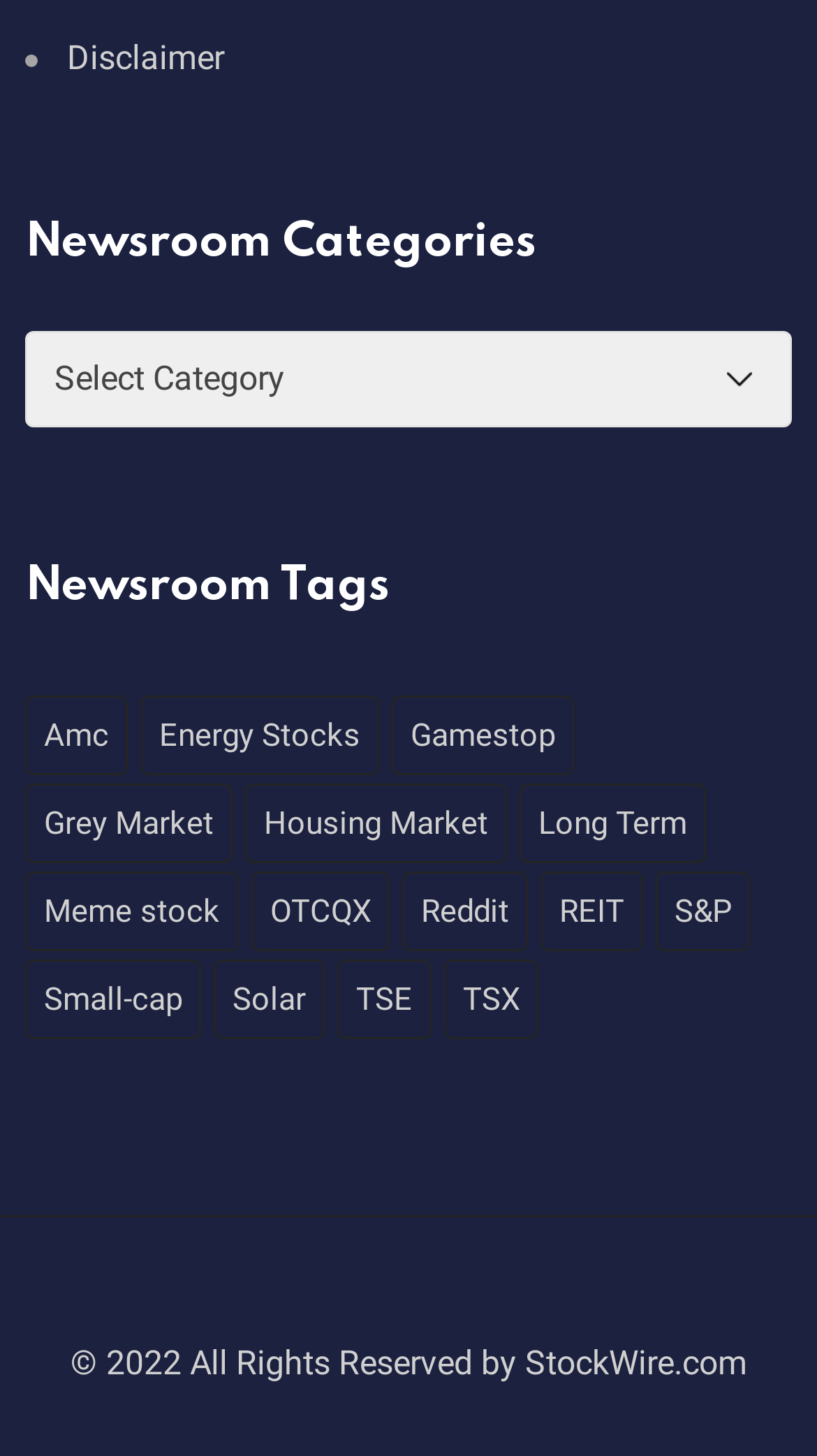Indicate the bounding box coordinates of the clickable region to achieve the following instruction: "View news about AMC."

[0.031, 0.477, 0.156, 0.532]